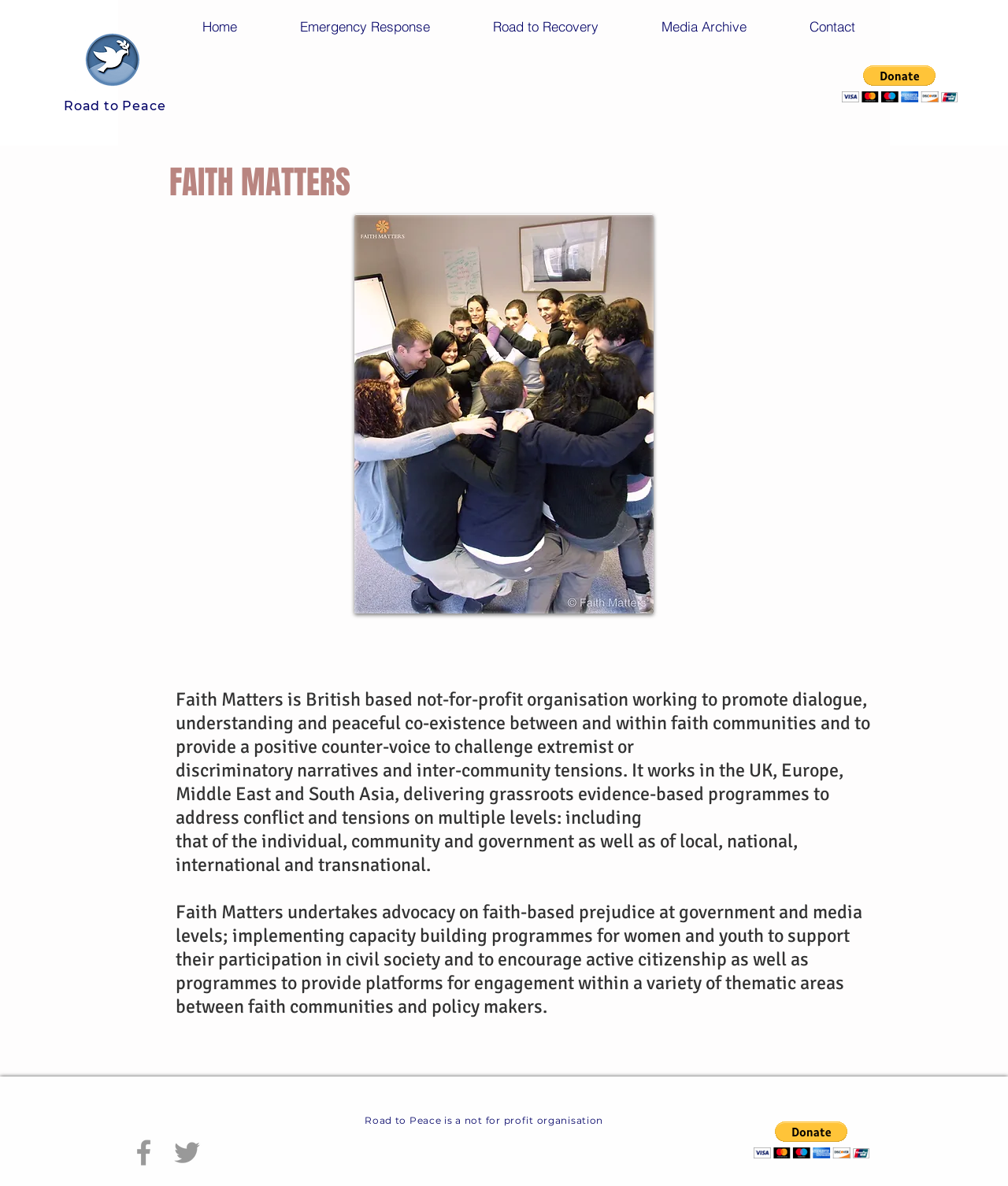Find the bounding box coordinates of the clickable element required to execute the following instruction: "Click the Road to Recovery link". Provide the coordinates as four float numbers between 0 and 1, i.e., [left, top, right, bottom].

[0.458, 0.007, 0.625, 0.038]